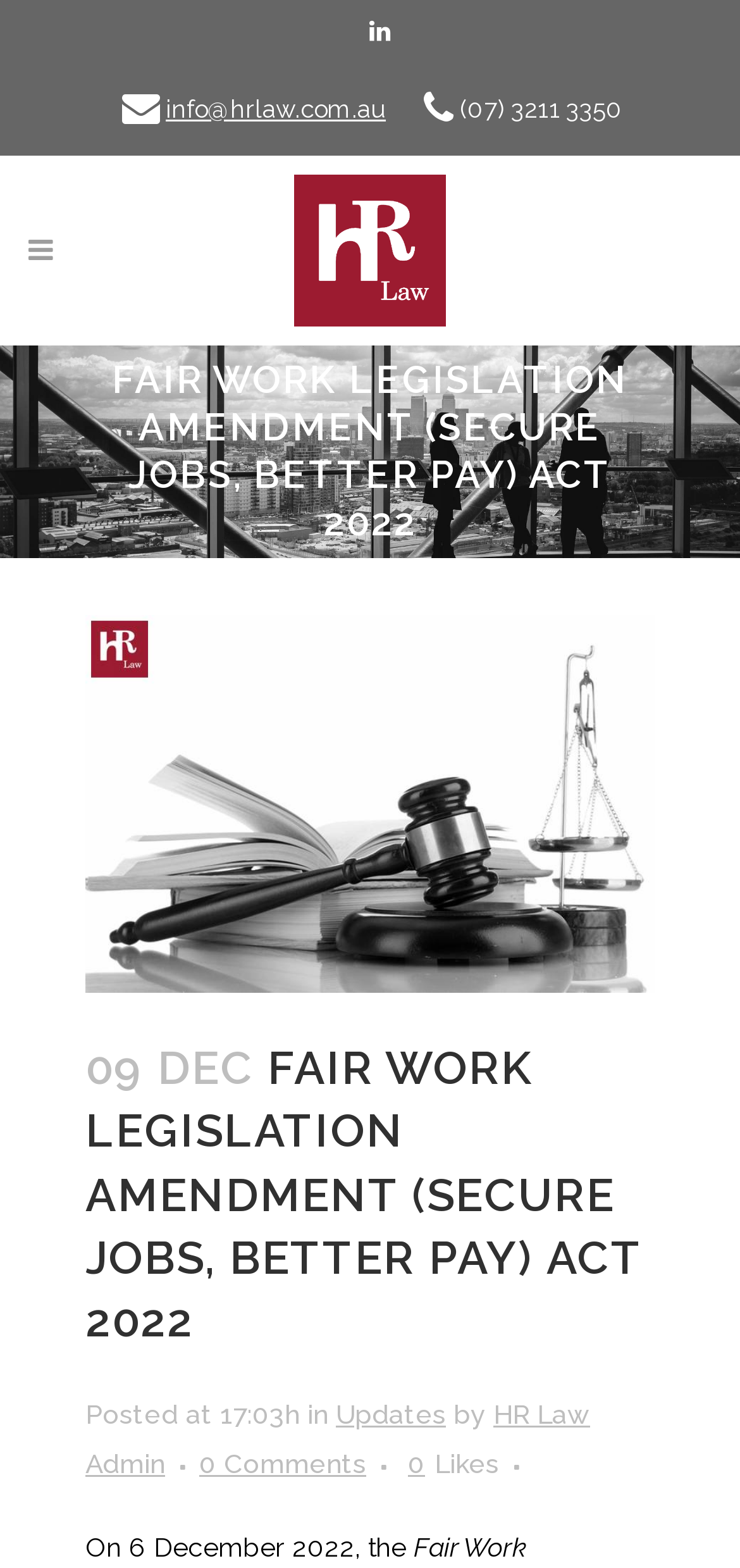Answer the following inquiry with a single word or phrase:
What is the email address?

info@hrlaw.com.au